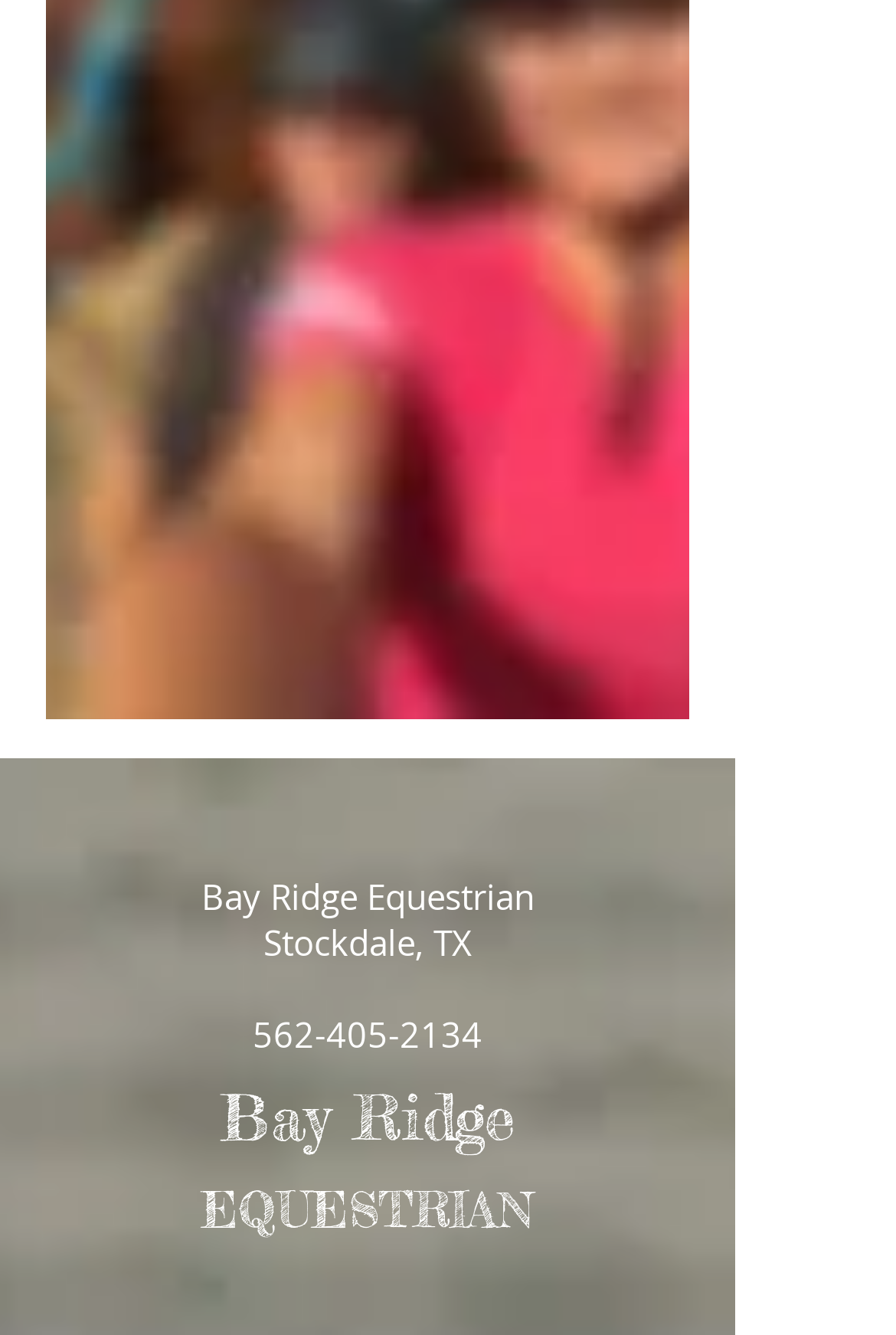What social media platform is linked to the equestrian center?
Using the image as a reference, give a one-word or short phrase answer.

Google Places